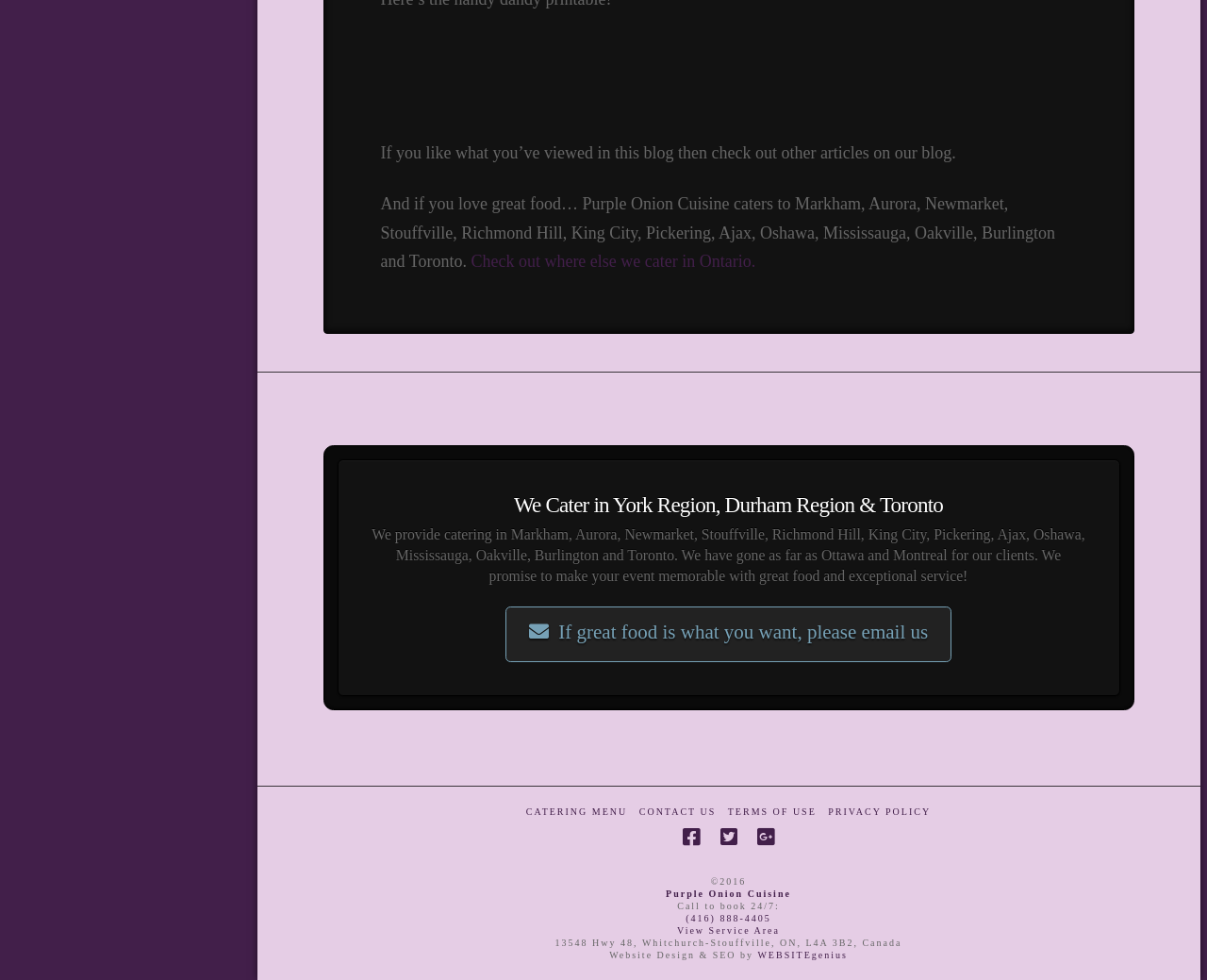What is the address of Purple Onion Cuisine?
Please provide a comprehensive answer based on the details in the screenshot.

I found the address in the text '13548 Hwy 48' followed by ', Whitchurch-Stouffville' and then 'ON L4A 3B2, Canada' which suggests that this is the address of Purple Onion Cuisine.